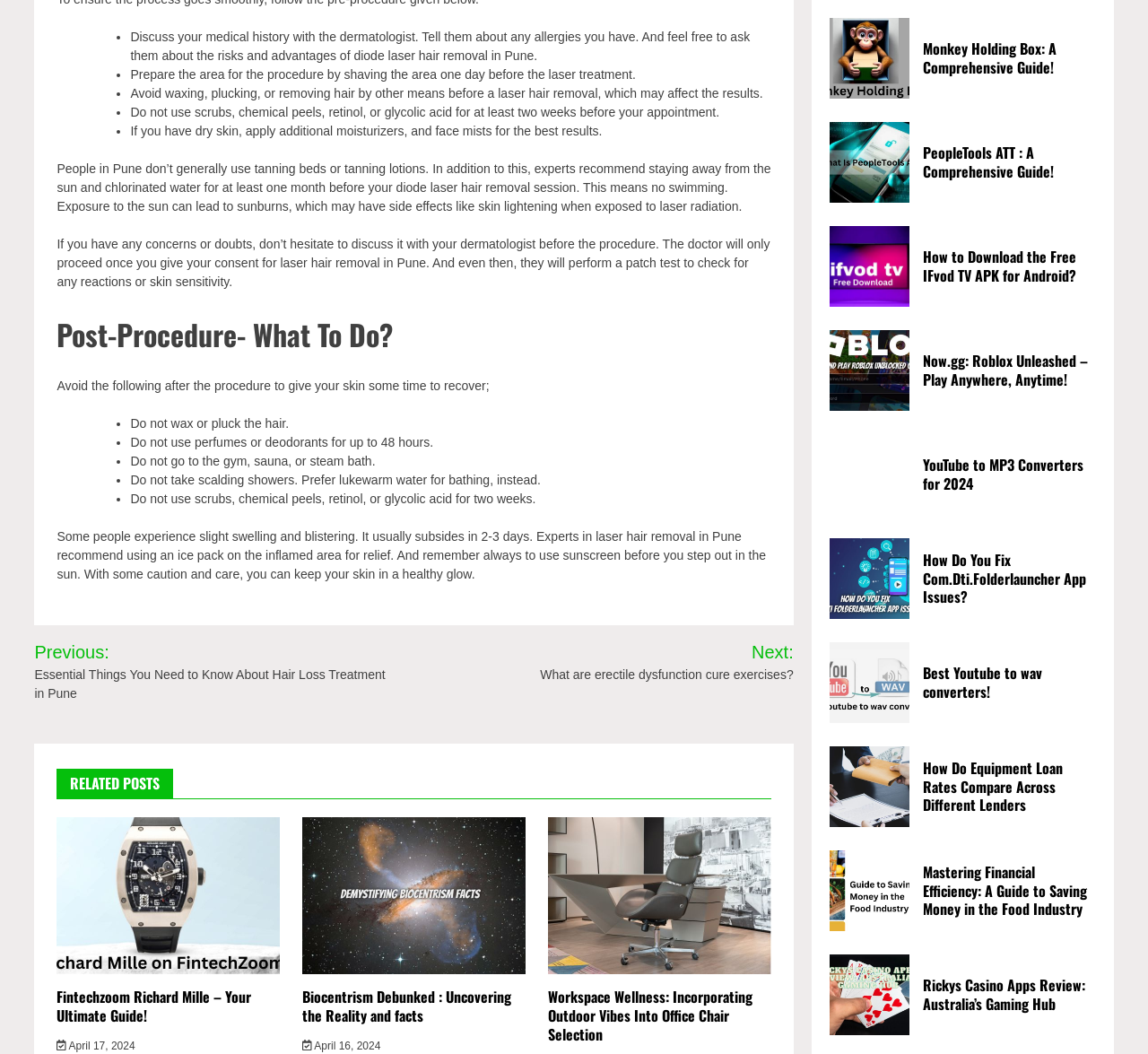Answer with a single word or phrase: 
How many related posts are listed at the bottom of the webpage?

9